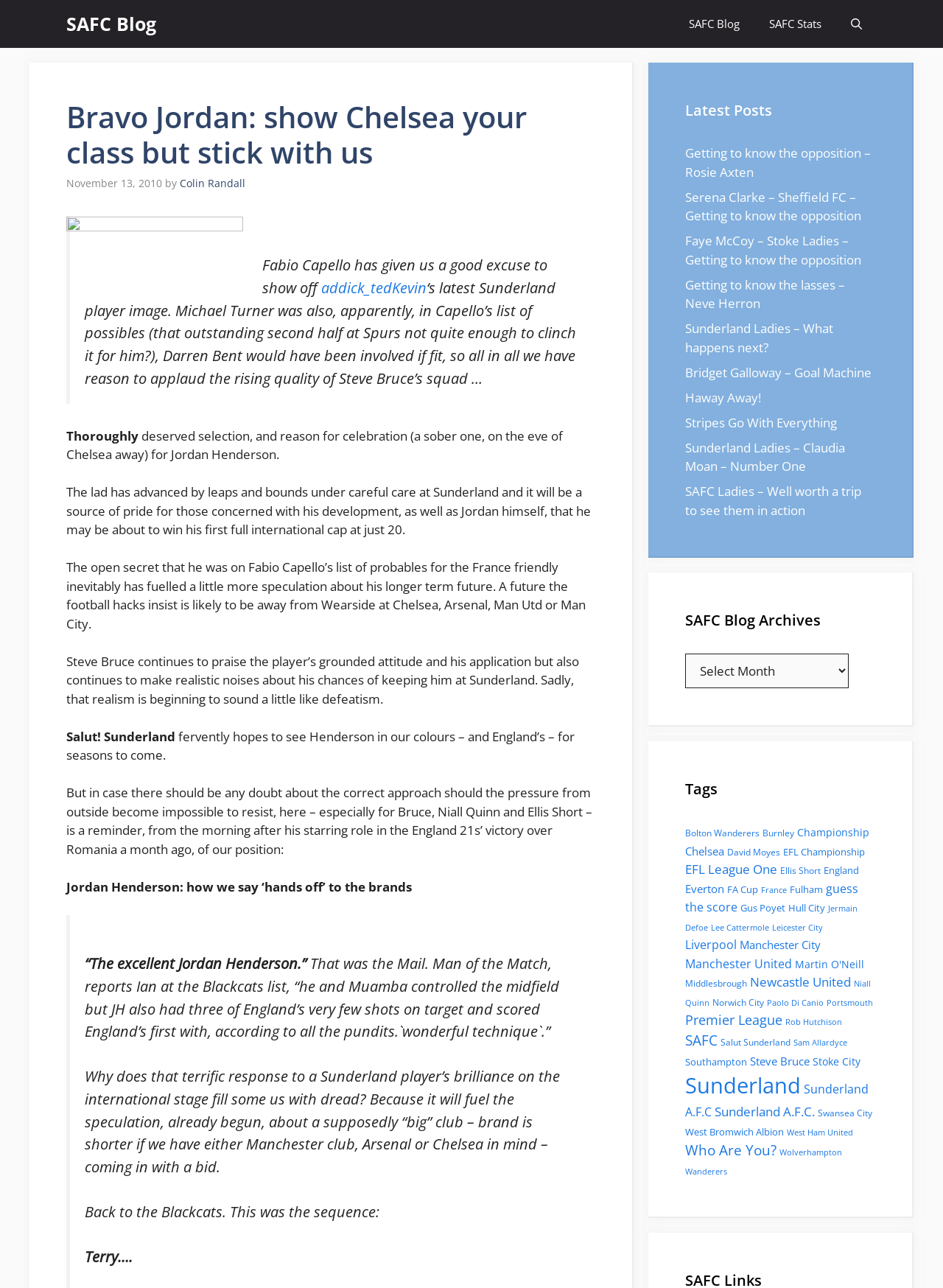Pinpoint the bounding box coordinates of the element to be clicked to execute the instruction: "Read the latest post".

[0.727, 0.112, 0.923, 0.14]